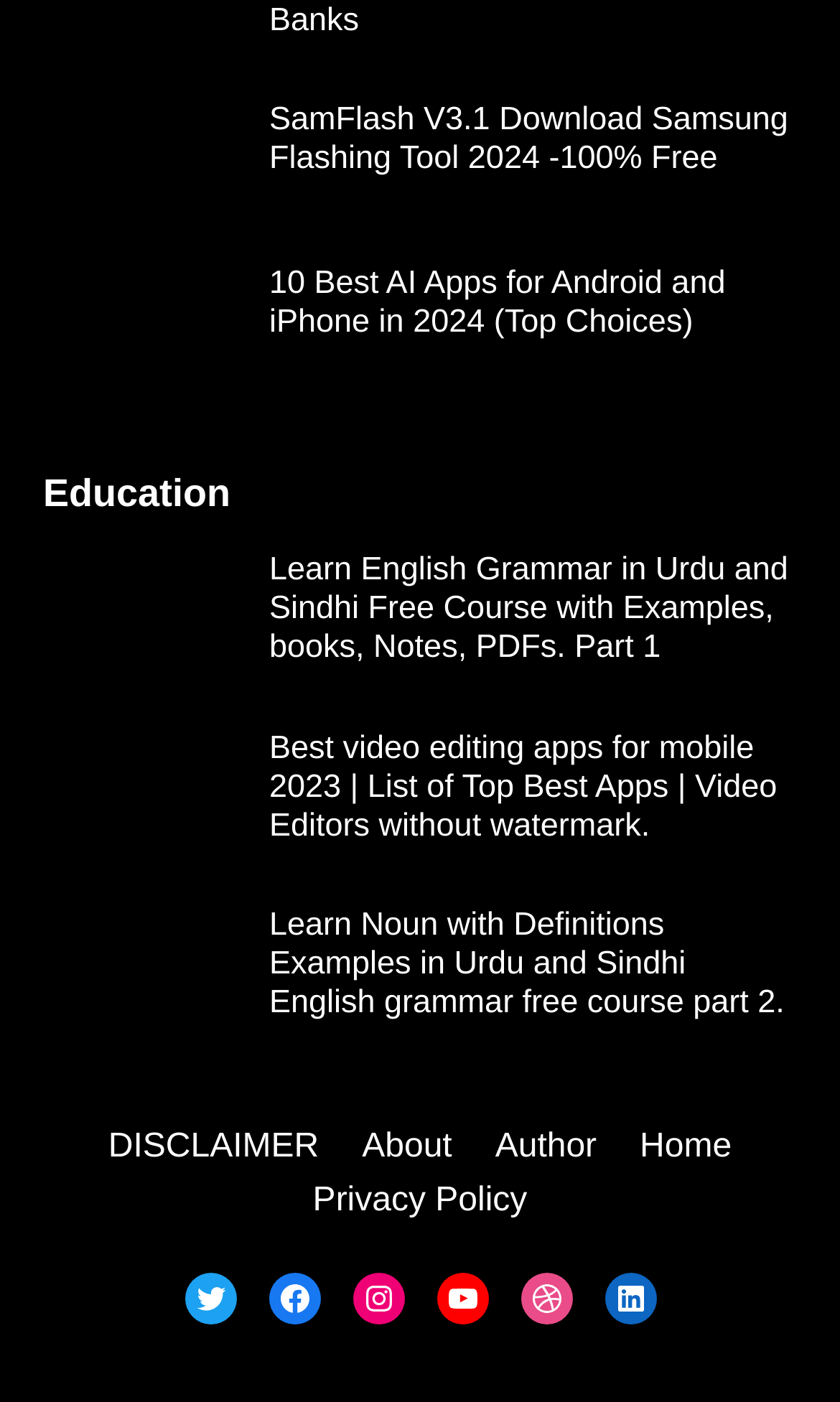Locate the UI element described as follows: "Privacy Policy". Return the bounding box coordinates as four float numbers between 0 and 1 in the order [left, top, right, bottom].

[0.372, 0.838, 0.628, 0.877]